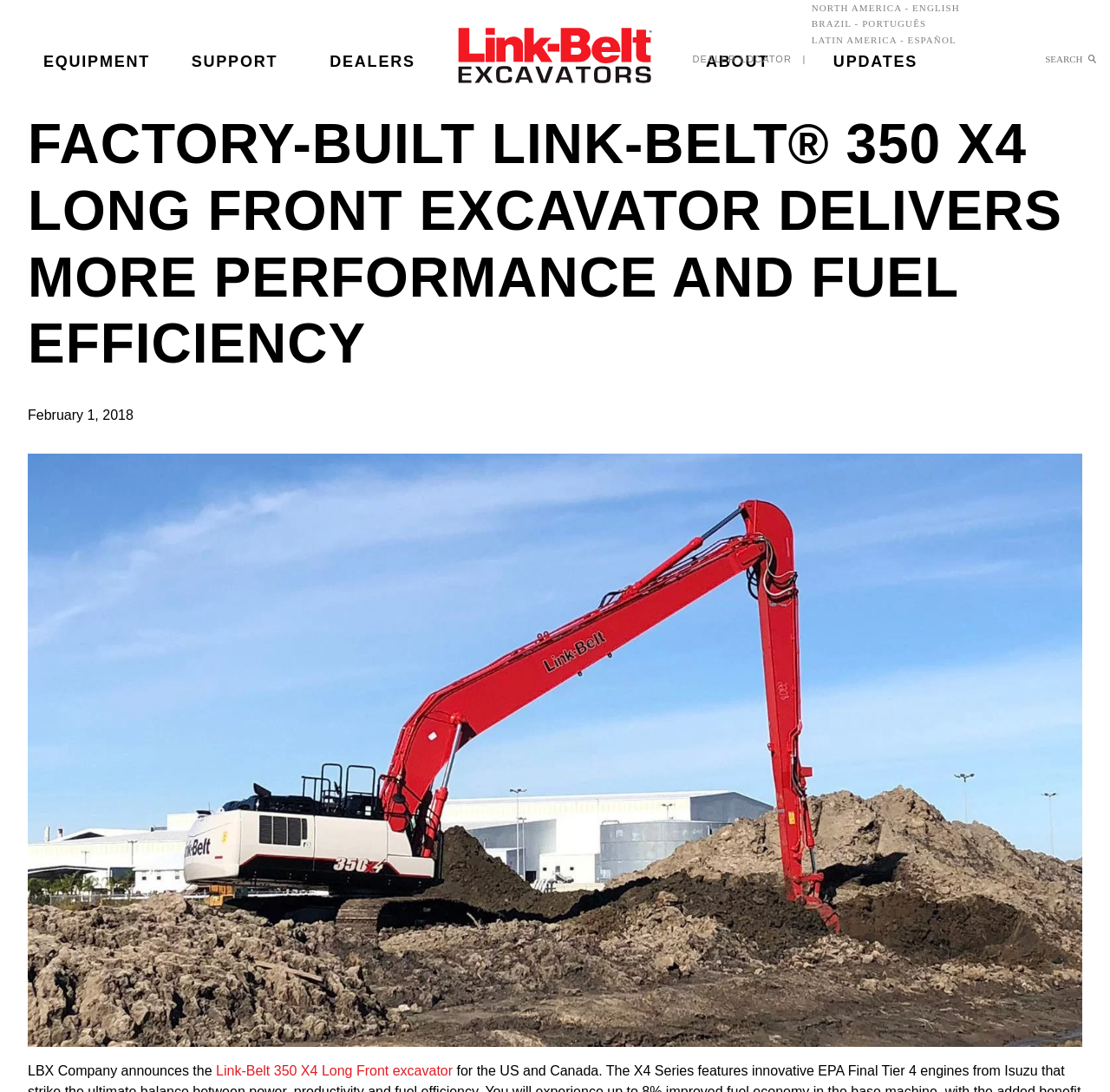Please reply to the following question using a single word or phrase: 
What type of equipment is featured on this webpage?

Excavators